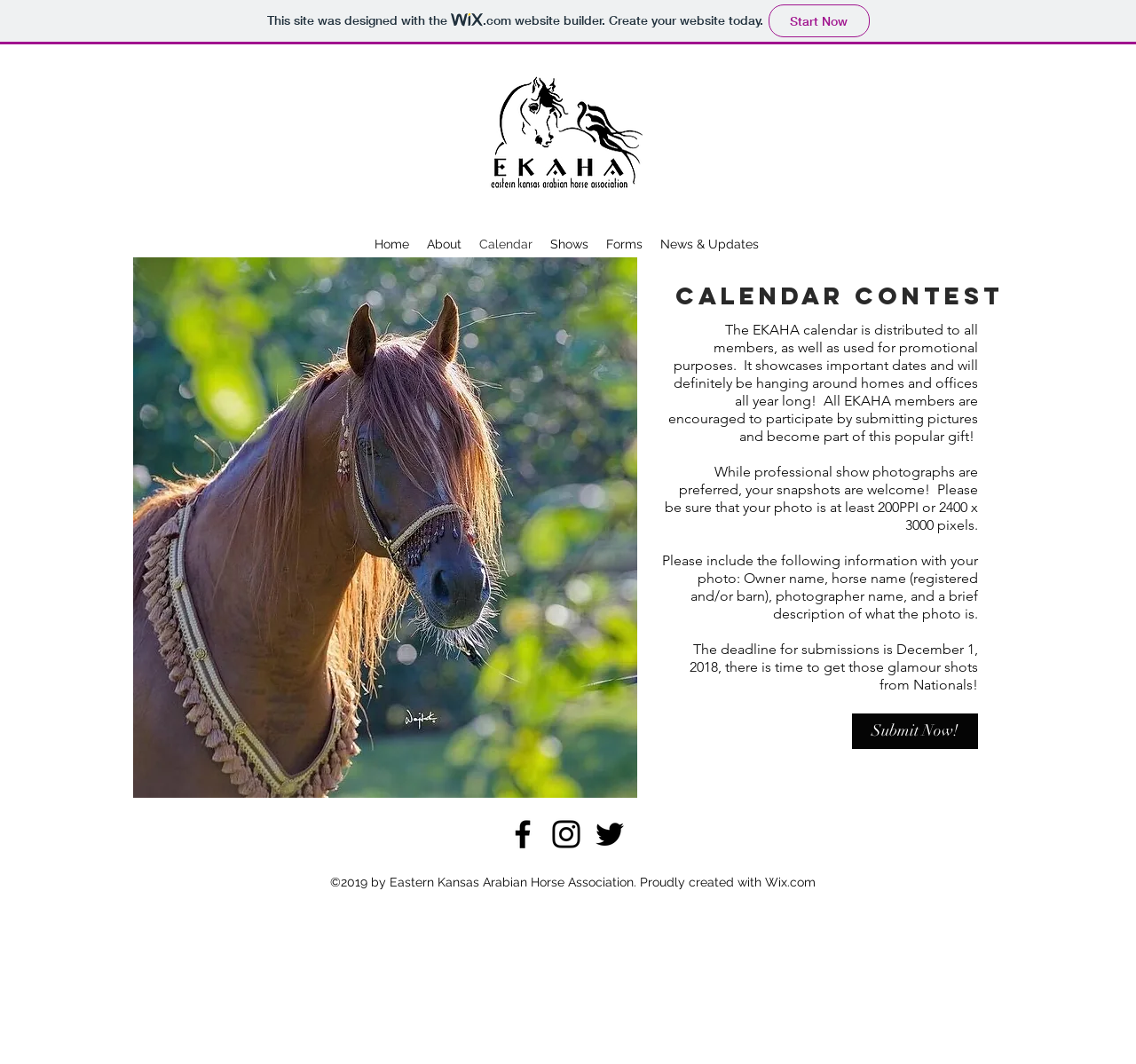Based on the image, please respond to the question with as much detail as possible:
What is the minimum resolution required for submitted photos?

I found the answer by reading the text 'Please be sure that your photo is at least 200PPI or 2400 x 3000 pixels.' which provides the minimum resolution requirement for submitted photos.